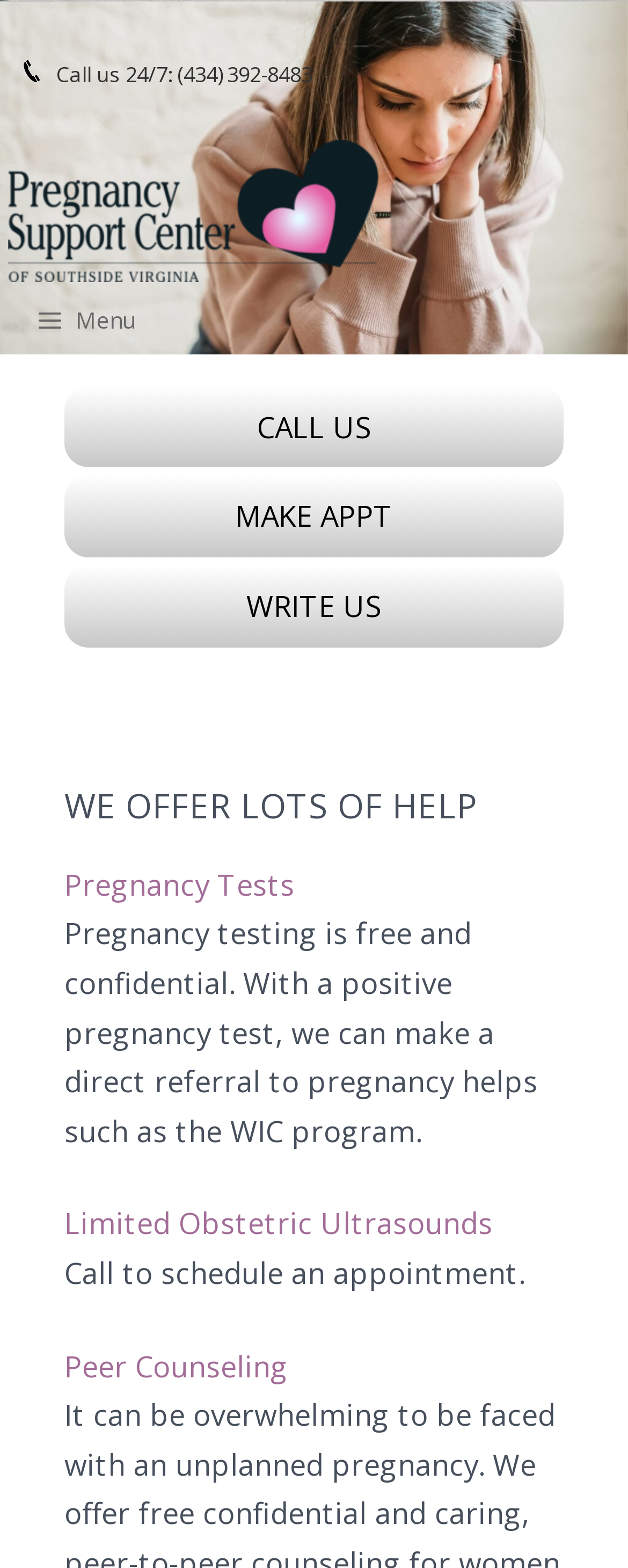Bounding box coordinates should be in the format (top-left x, top-left y, bottom-right x, bottom-right y) and all values should be floating point numbers between 0 and 1. Determine the bounding box coordinate for the UI element described as: alt="Brisbanes Finest Floors"

None